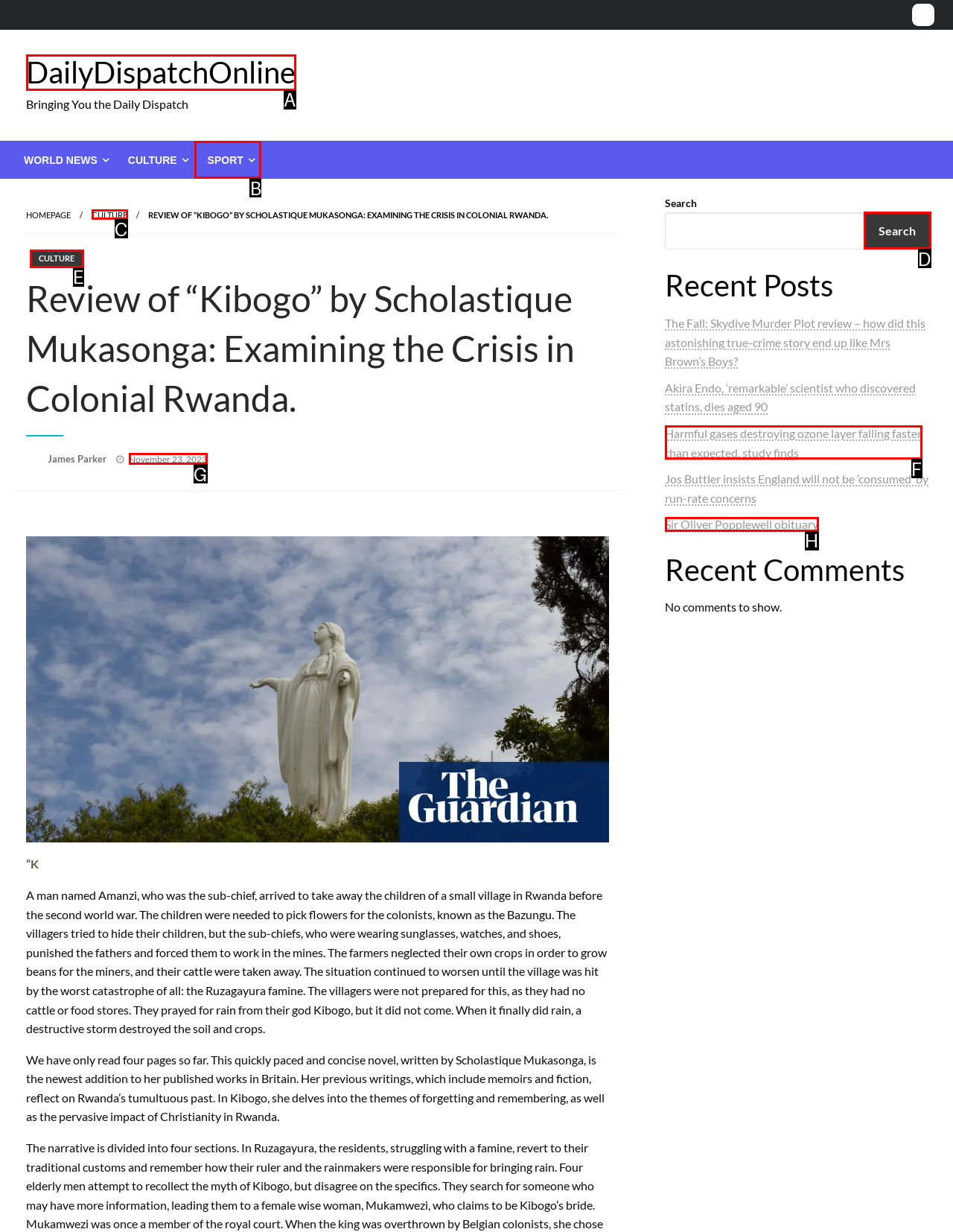Identify the HTML element that matches the description: Gallery
Respond with the letter of the correct option.

None